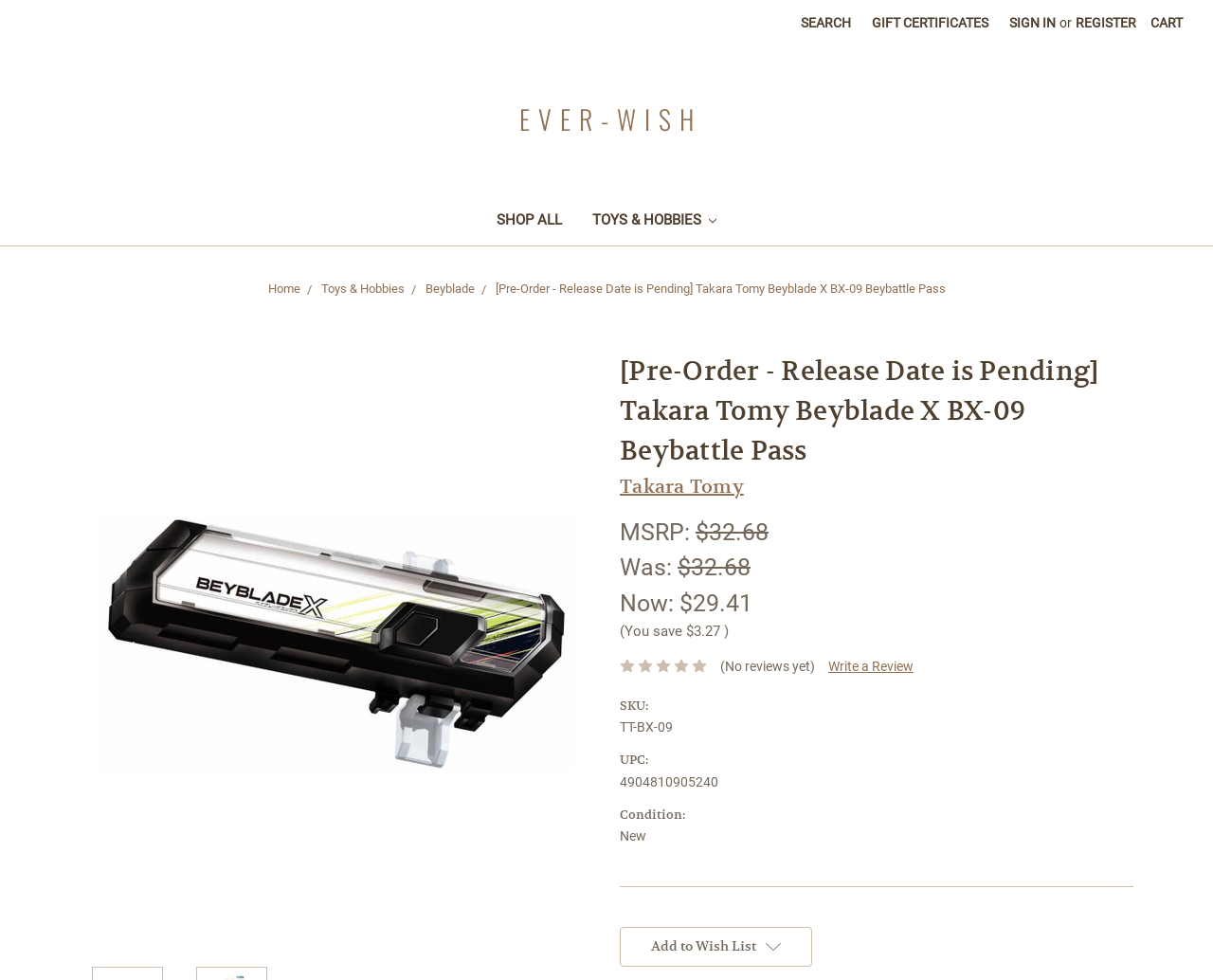Please identify the bounding box coordinates of the clickable region that I should interact with to perform the following instruction: "Add to Wish List". The coordinates should be expressed as four float numbers between 0 and 1, i.e., [left, top, right, bottom].

[0.537, 0.957, 0.623, 0.974]